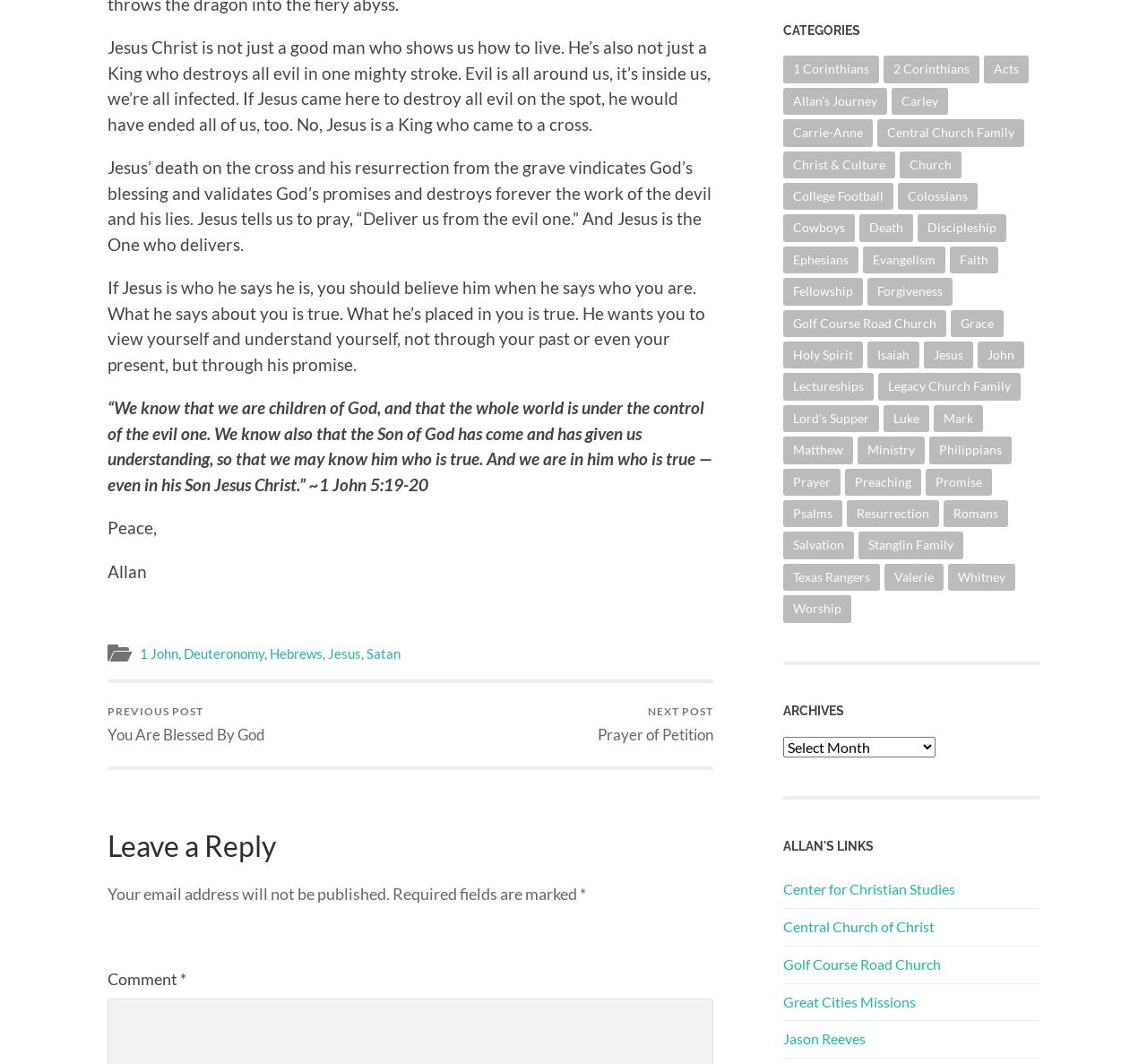Please give a concise answer to this question using a single word or phrase: 
Who is the author of this post?

Allan